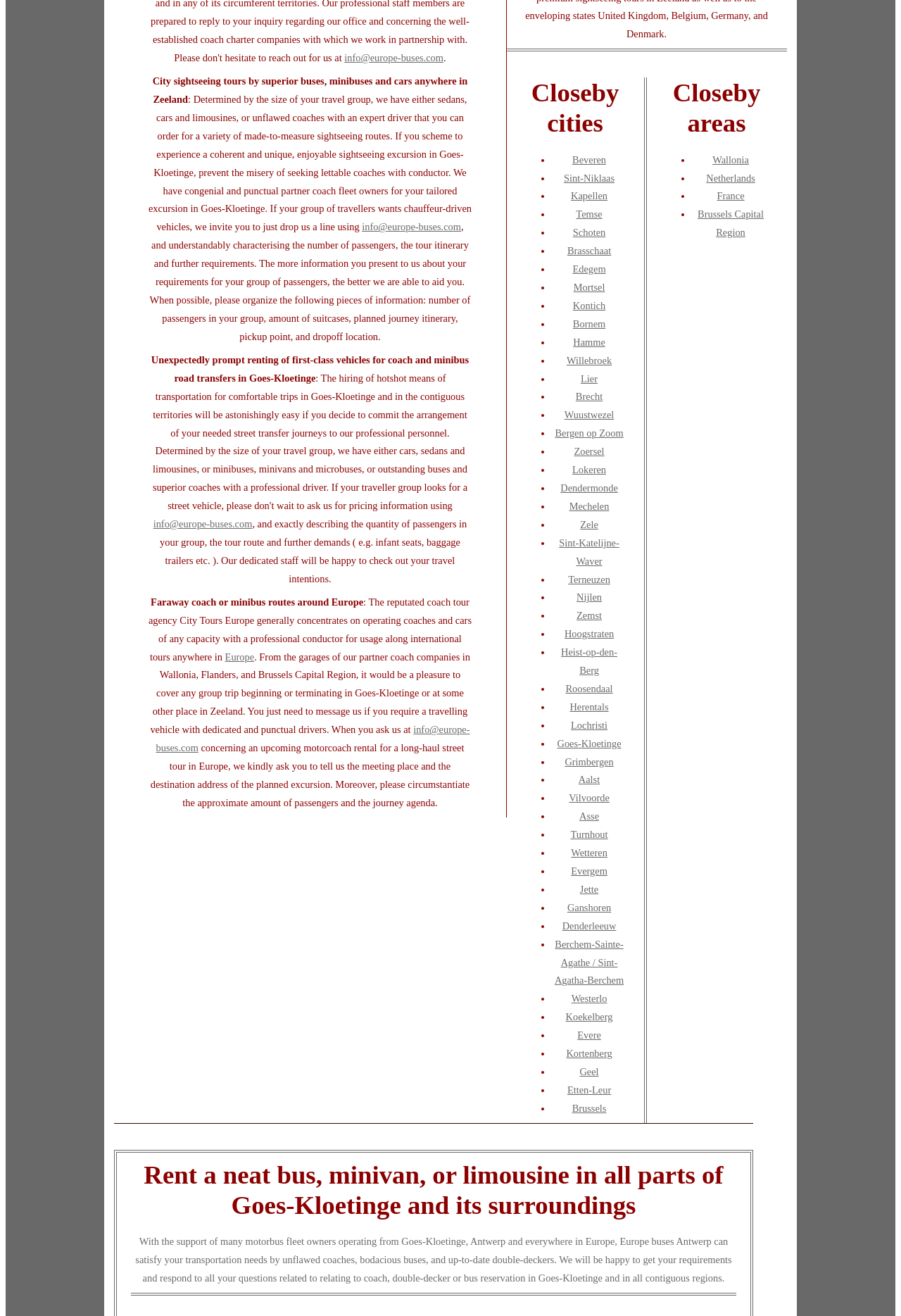Identify the bounding box of the UI element described as follows: "Denderleeuw". Provide the coordinates as four float numbers in the range of 0 to 1 [left, top, right, bottom].

[0.624, 0.699, 0.684, 0.708]